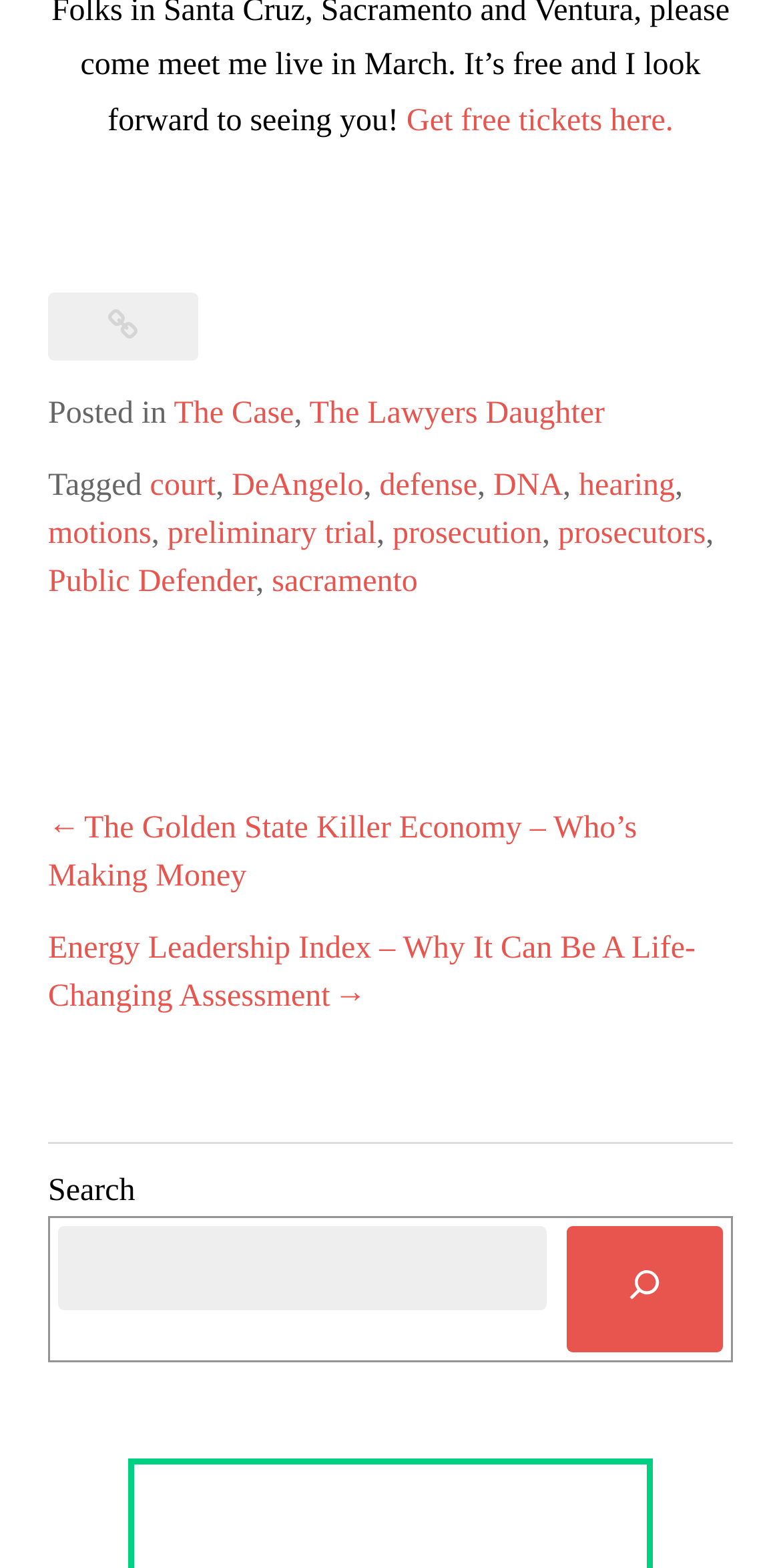Based on the provided description, "Public Defender", find the bounding box of the corresponding UI element in the screenshot.

[0.062, 0.36, 0.328, 0.382]